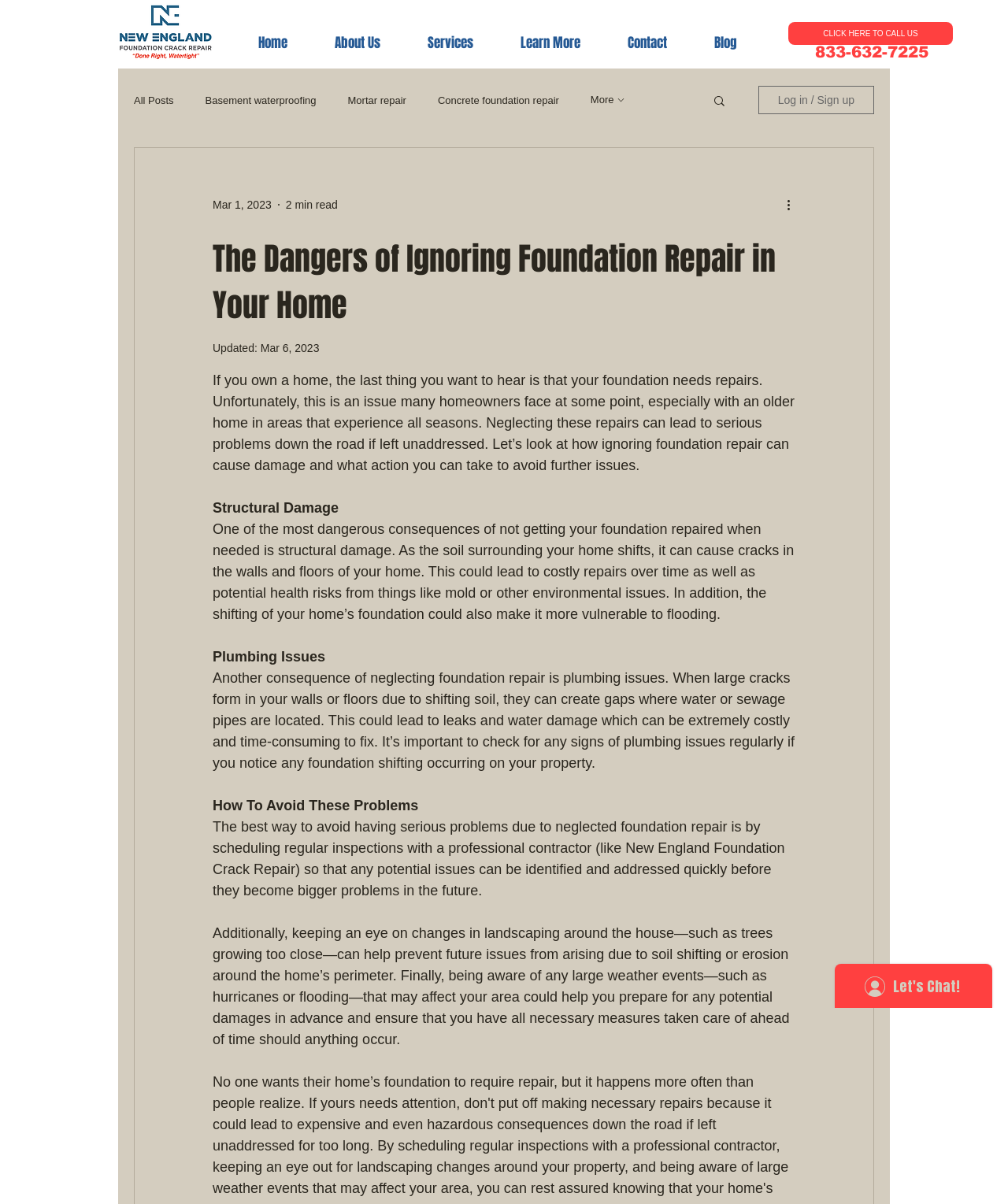From the webpage screenshot, predict the bounding box coordinates (top-left x, top-left y, bottom-right x, bottom-right y) for the UI element described here: Contact

[0.599, 0.021, 0.685, 0.05]